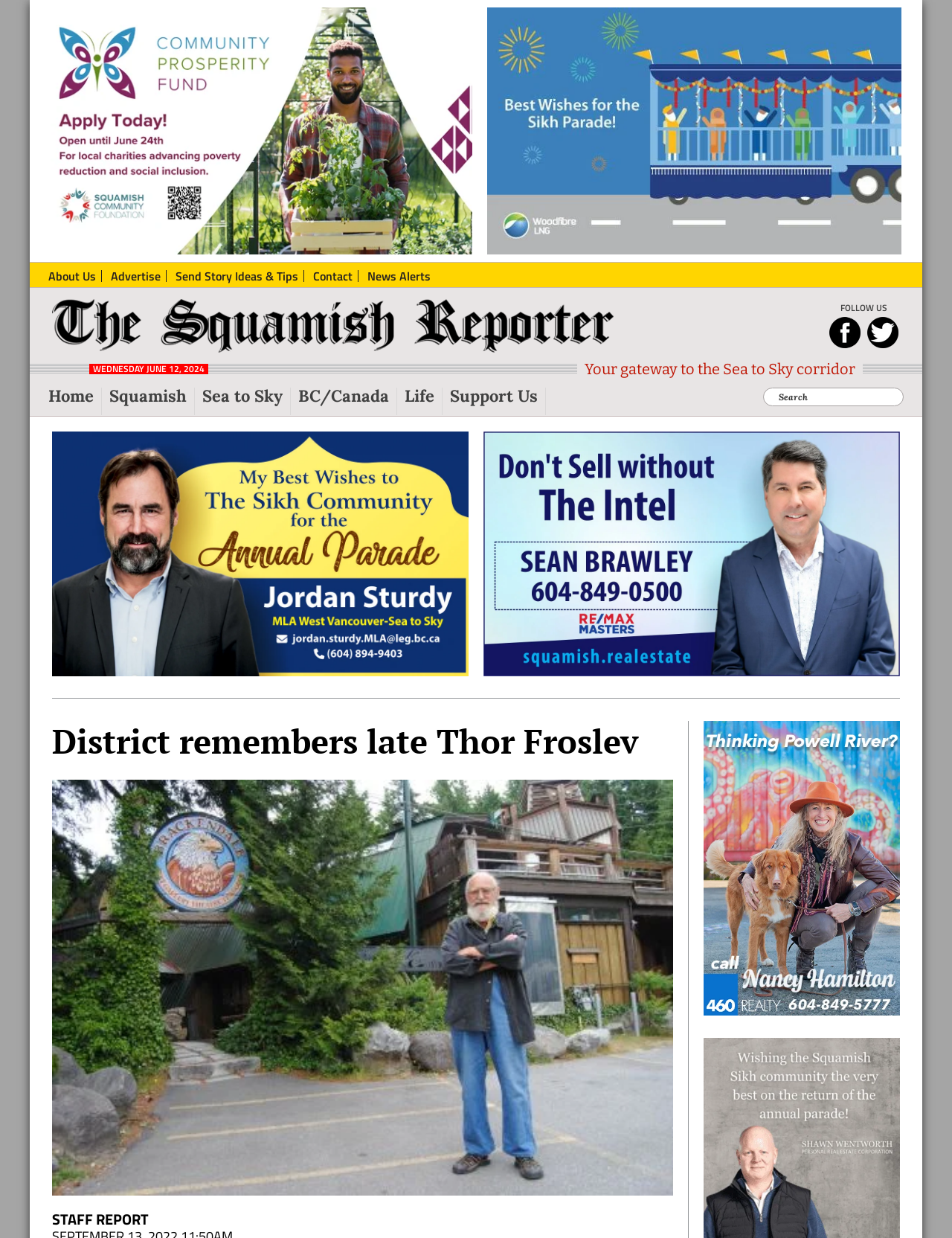Identify and provide the bounding box for the element described by: "About".

None